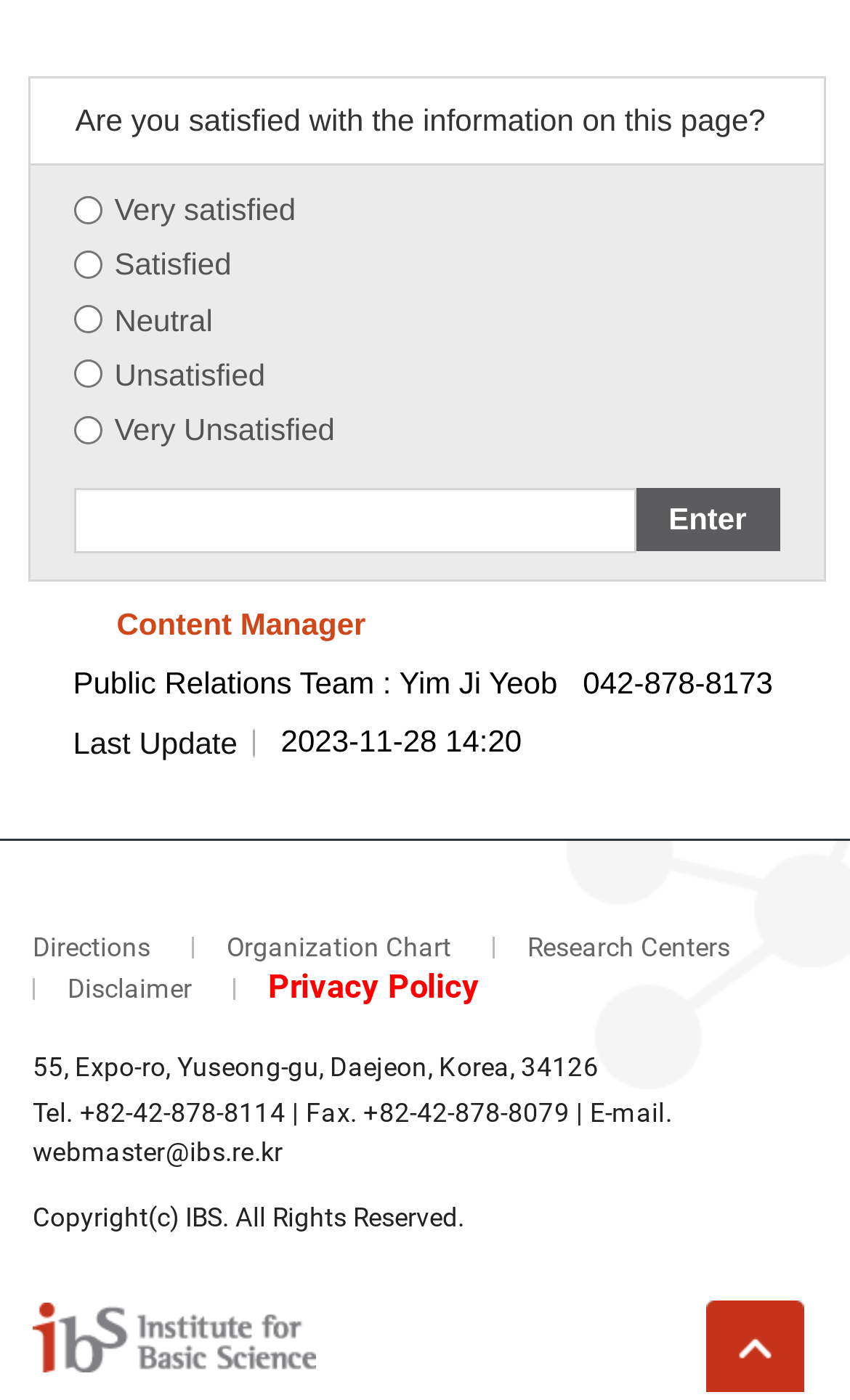Based on the element description: "parent_node: Neutral name="point" value="3"", identify the bounding box coordinates for this UI element. The coordinates must be four float numbers between 0 and 1, listed as [left, top, right, bottom].

[0.088, 0.218, 0.122, 0.238]